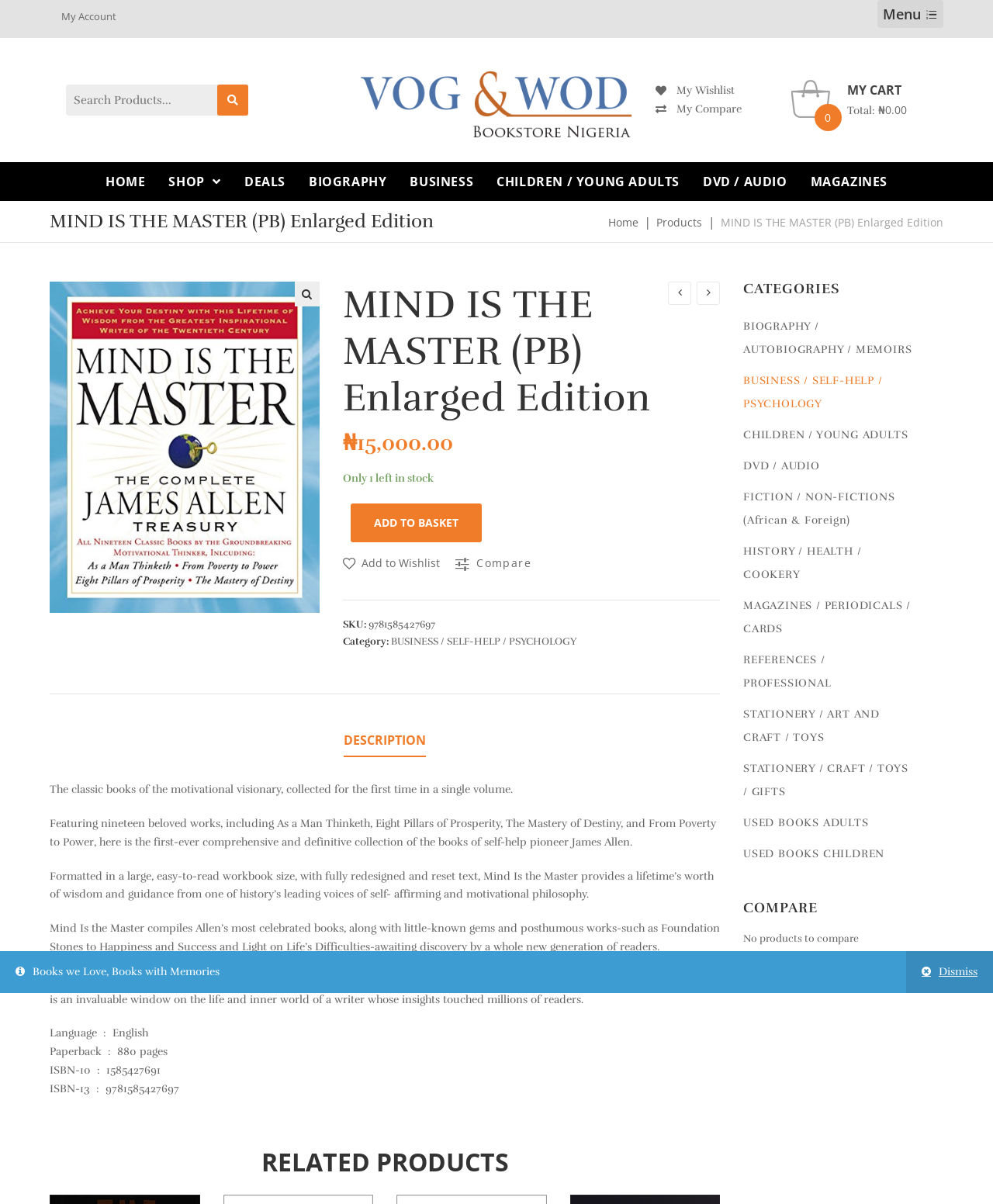What is the category of the book?
Refer to the image and provide a one-word or short phrase answer.

BUSINESS / SELF-HELP / PSYCHOLOGY